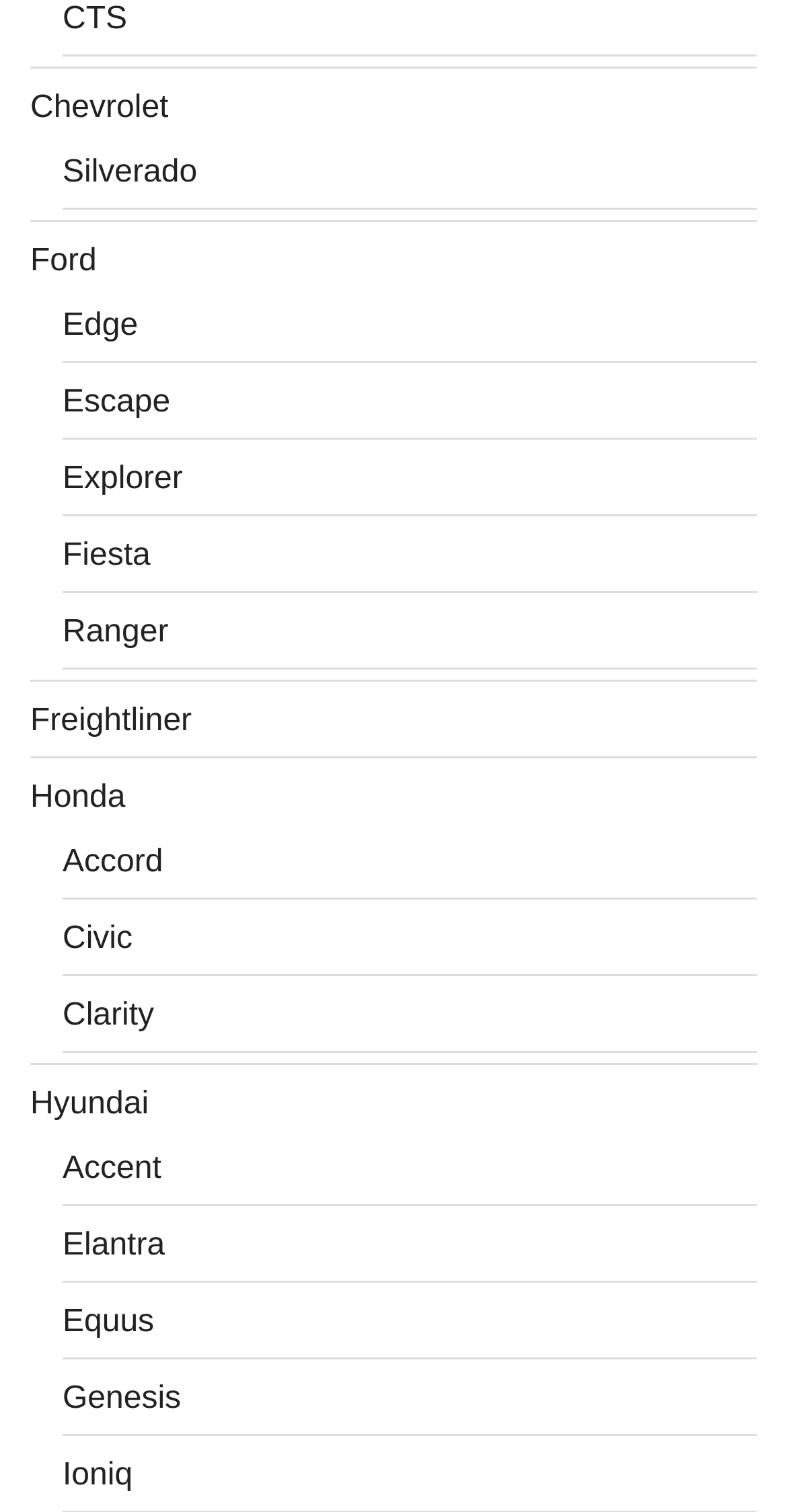Determine the bounding box coordinates for the clickable element required to fulfill the instruction: "Check out Hyundai". Provide the coordinates as four float numbers between 0 and 1, i.e., [left, top, right, bottom].

[0.038, 0.72, 0.189, 0.742]